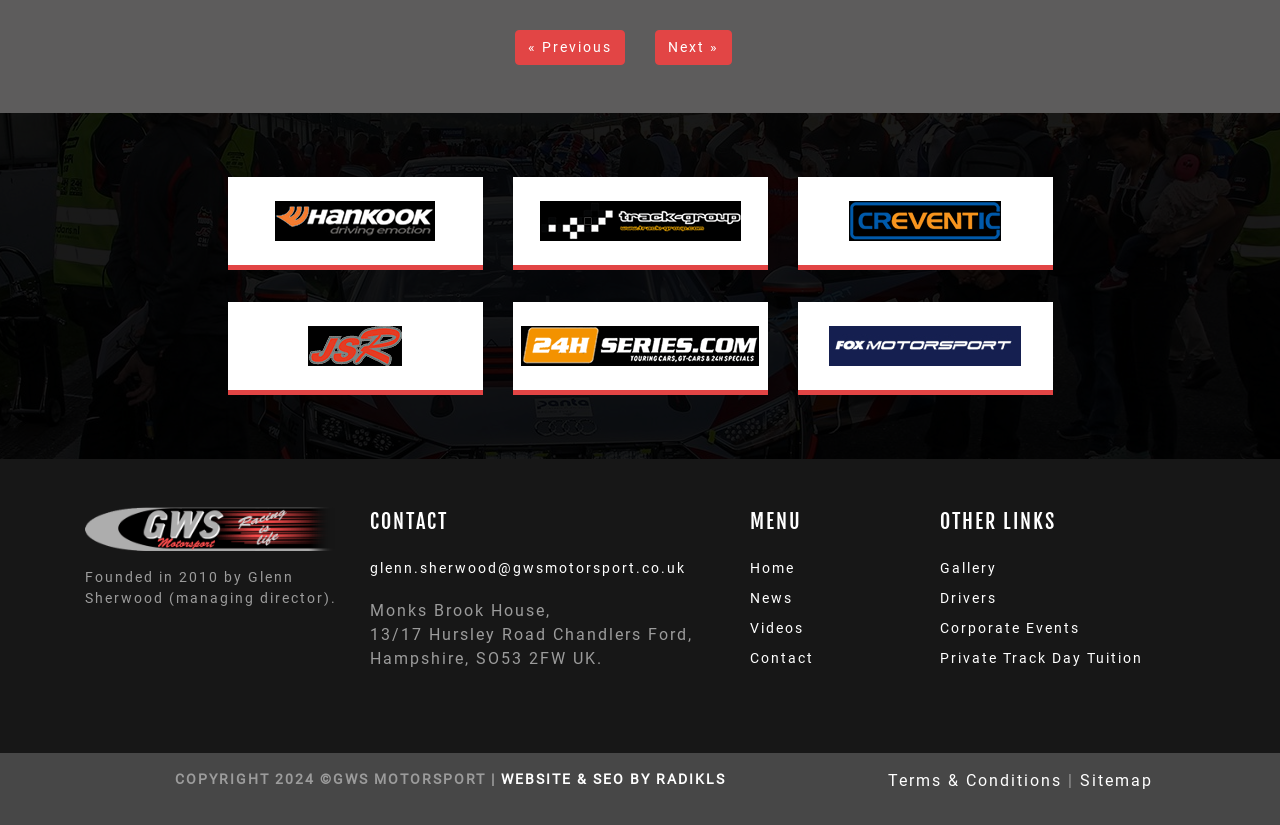Can you provide the bounding box coordinates for the element that should be clicked to implement the instruction: "Visit the 'Home' page"?

[0.586, 0.679, 0.621, 0.698]